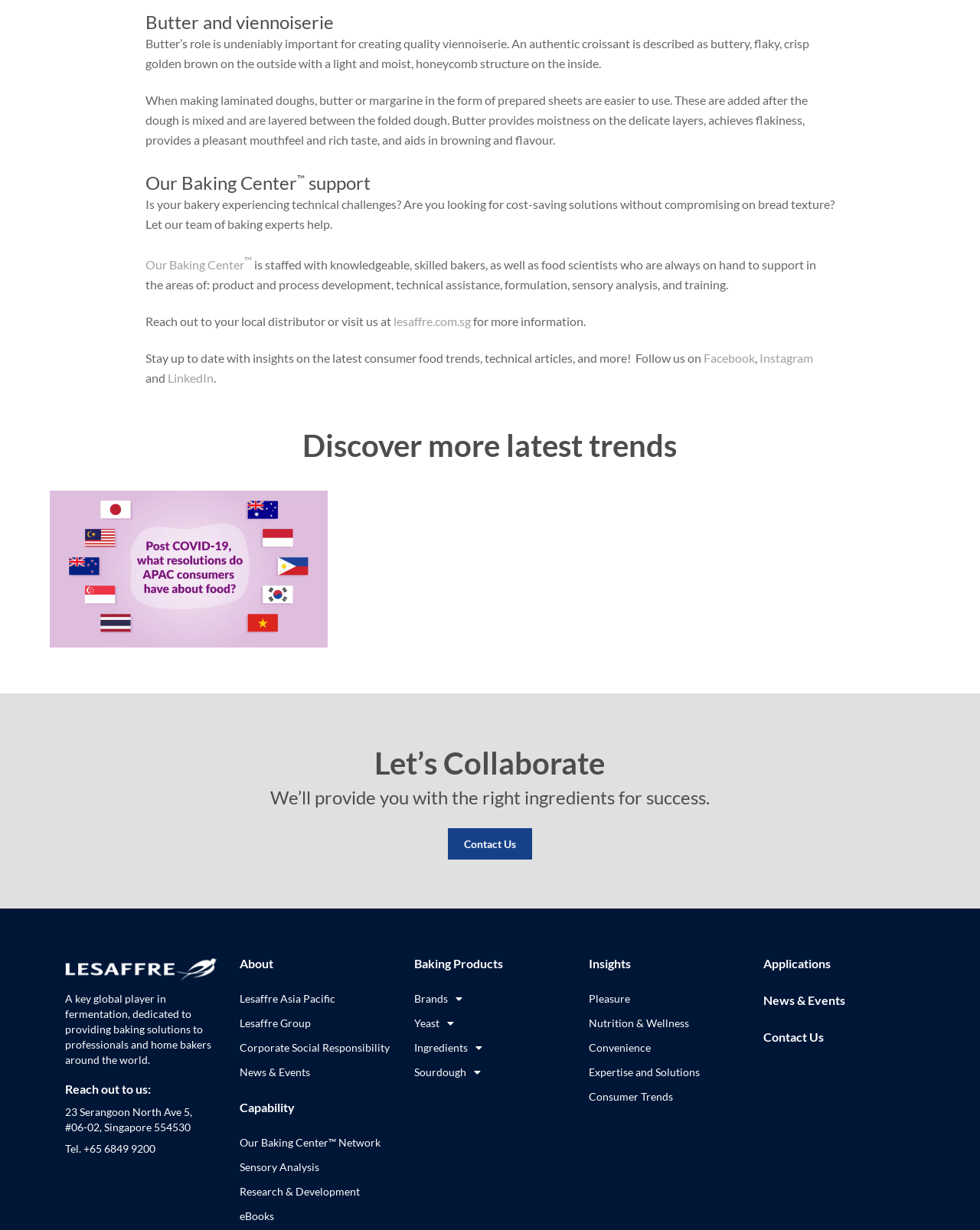What is the role of butter in viennoiserie?
Can you provide a detailed and comprehensive answer to the question?

According to the webpage, butter plays an undeniably important role in creating quality viennoiserie. It provides moistness on the delicate layers, achieves flakiness, and provides a pleasant mouthfeel and rich taste.